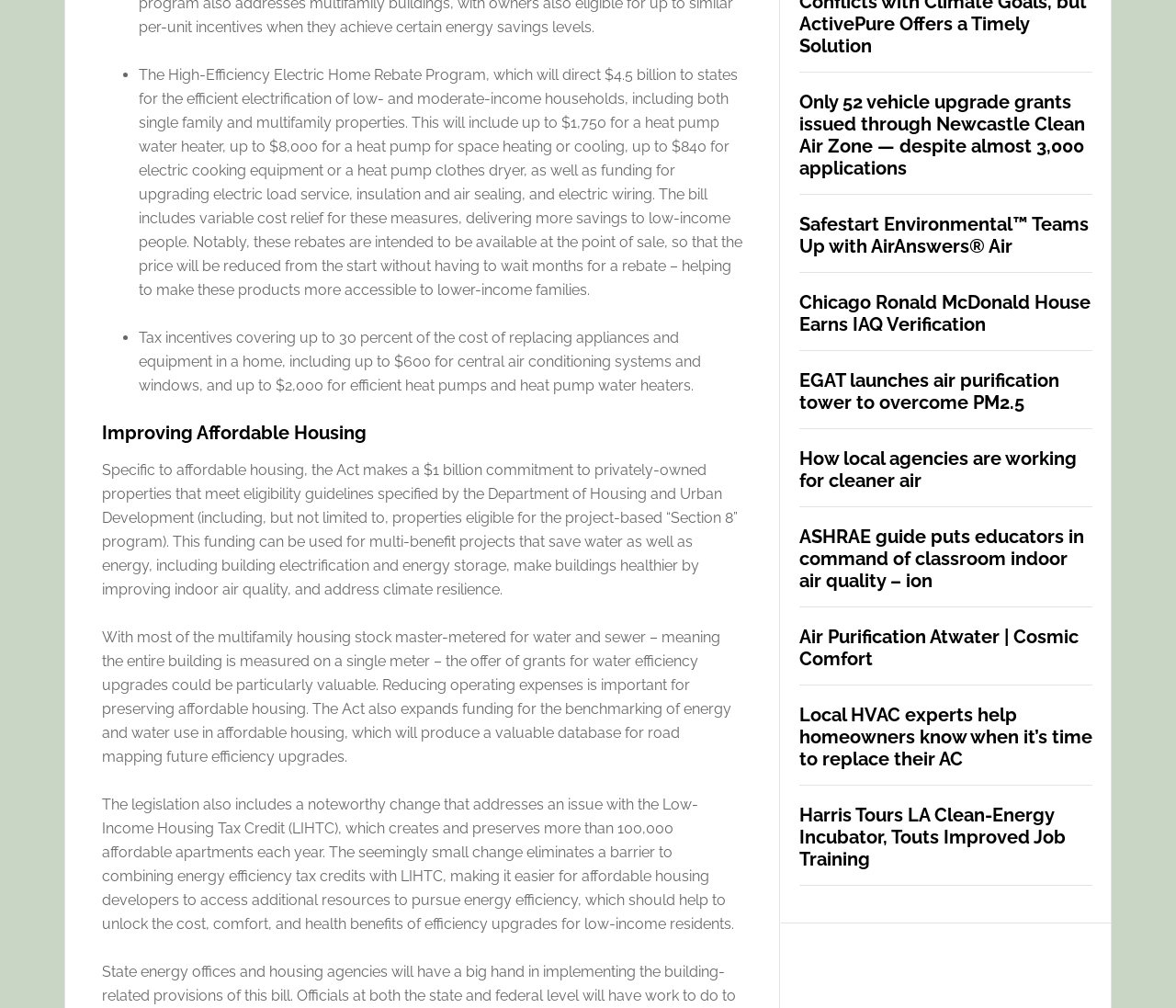Please identify the bounding box coordinates of the element I should click to complete this instruction: 'Search for something'. The coordinates should be given as four float numbers between 0 and 1, like this: [left, top, right, bottom].

None